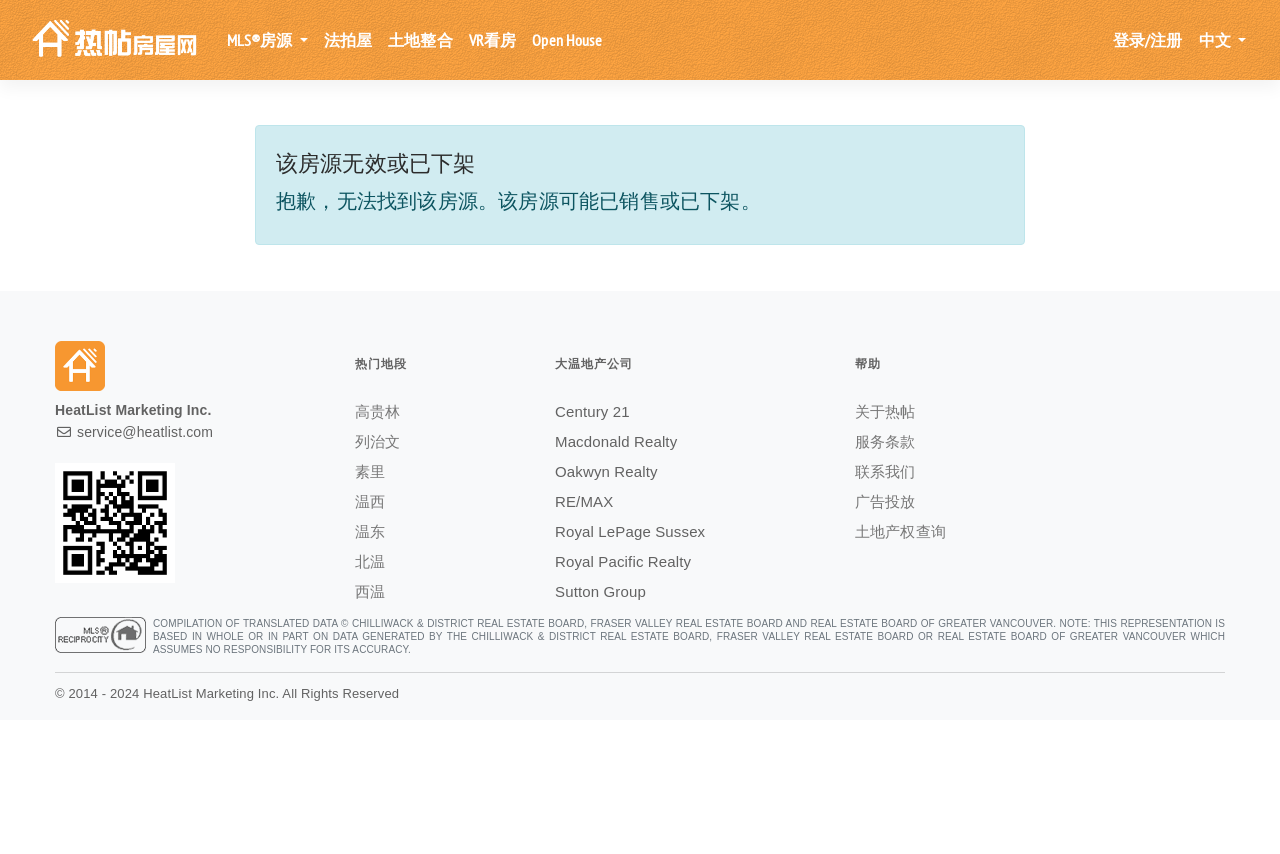Provide the bounding box coordinates in the format (top-left x, top-left y, bottom-right x, bottom-right y). All values are floating point numbers between 0 and 1. Determine the bounding box coordinate of the UI element described as: Open House

[0.412, 0.018, 0.472, 0.076]